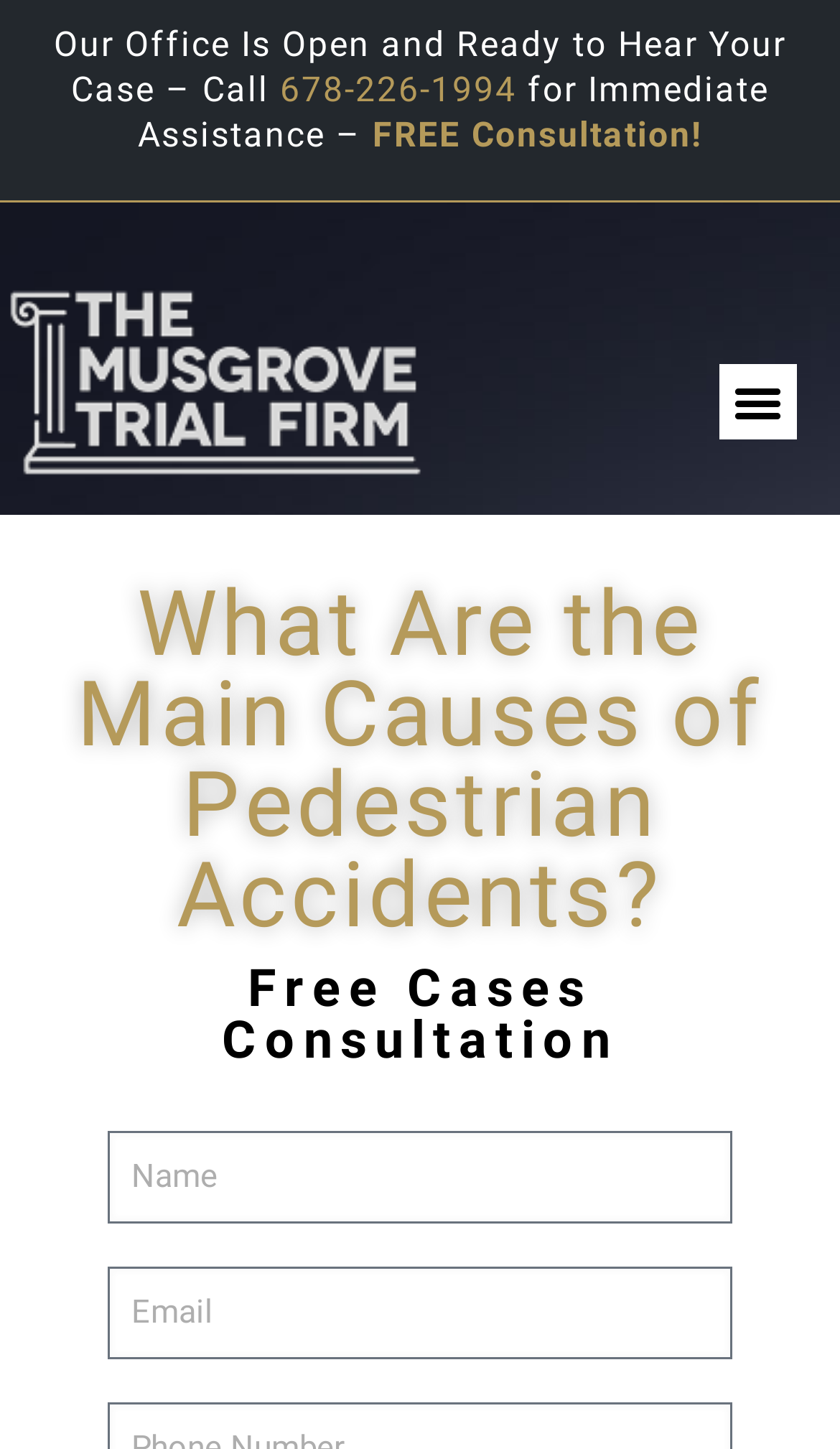Provide a brief response to the question below using one word or phrase:
What is the text above the 'FREE Consultation!' link?

Our Office Is Open and Ready to Hear Your Case – Call